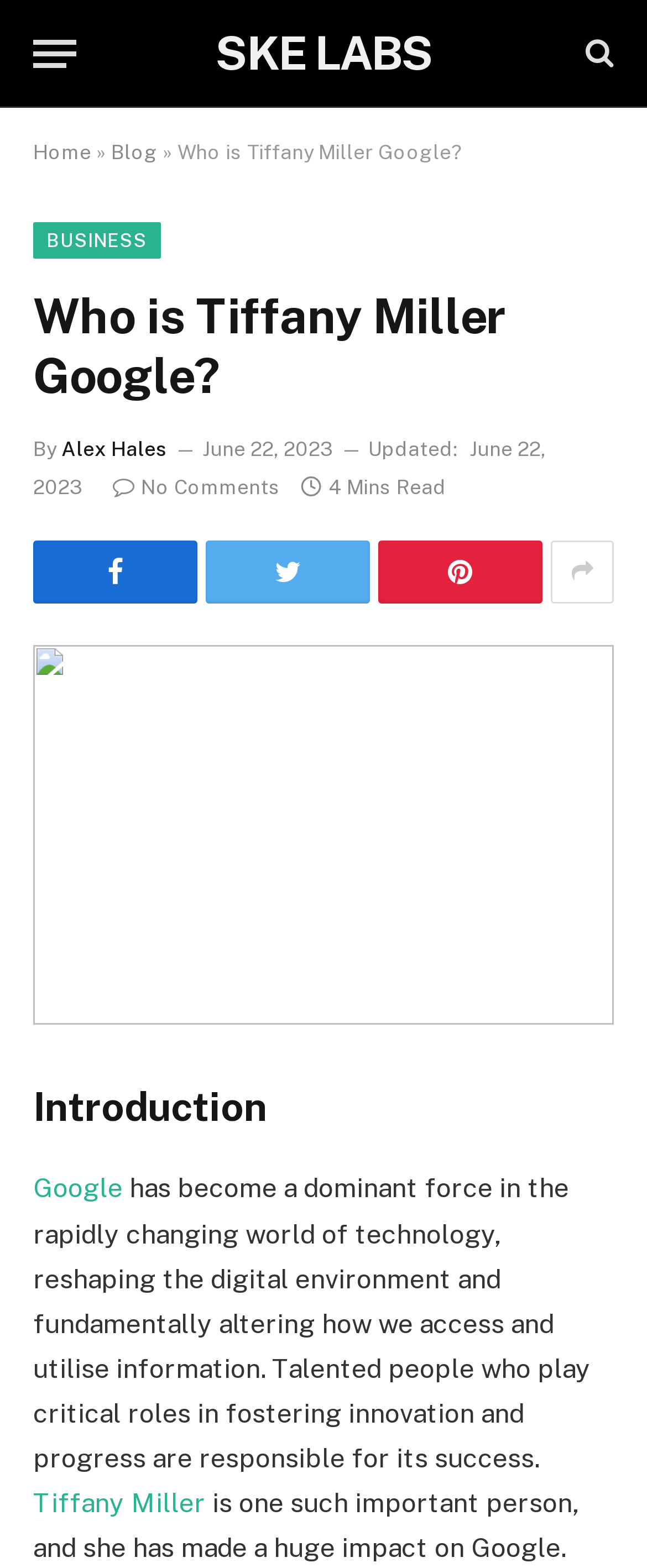How many minutes does it take to read this article?
Using the visual information, respond with a single word or phrase.

4 Mins